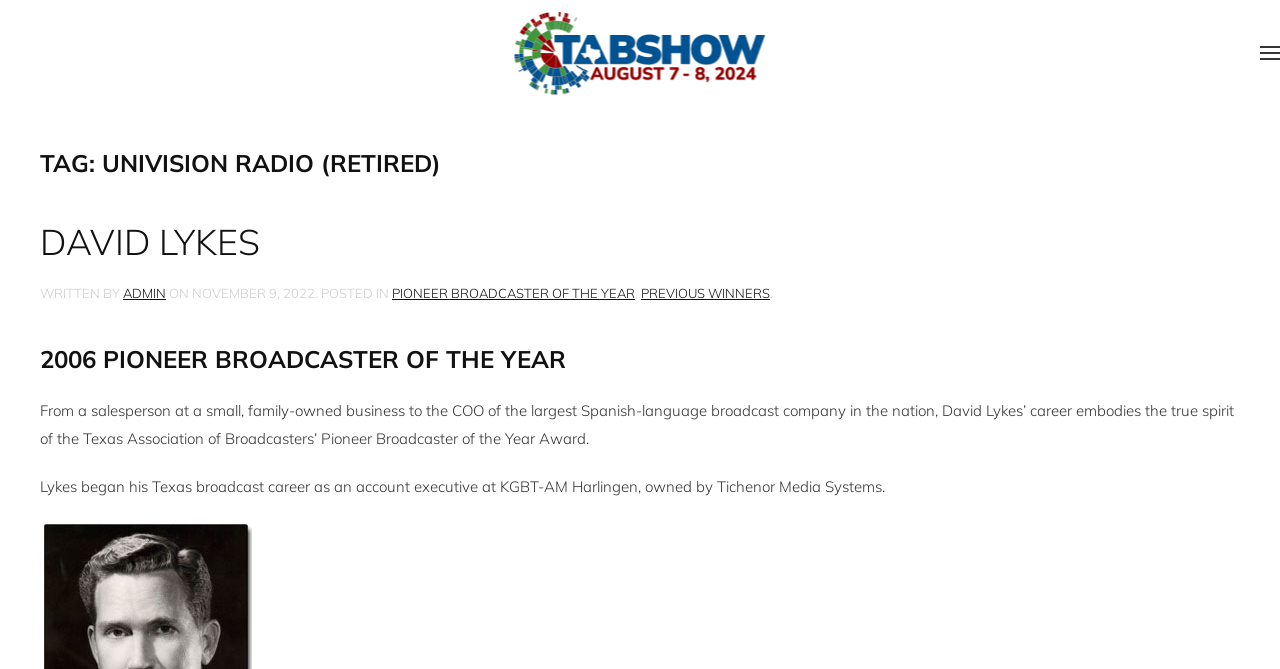Who wrote the article? Based on the screenshot, please respond with a single word or phrase.

ADMIN